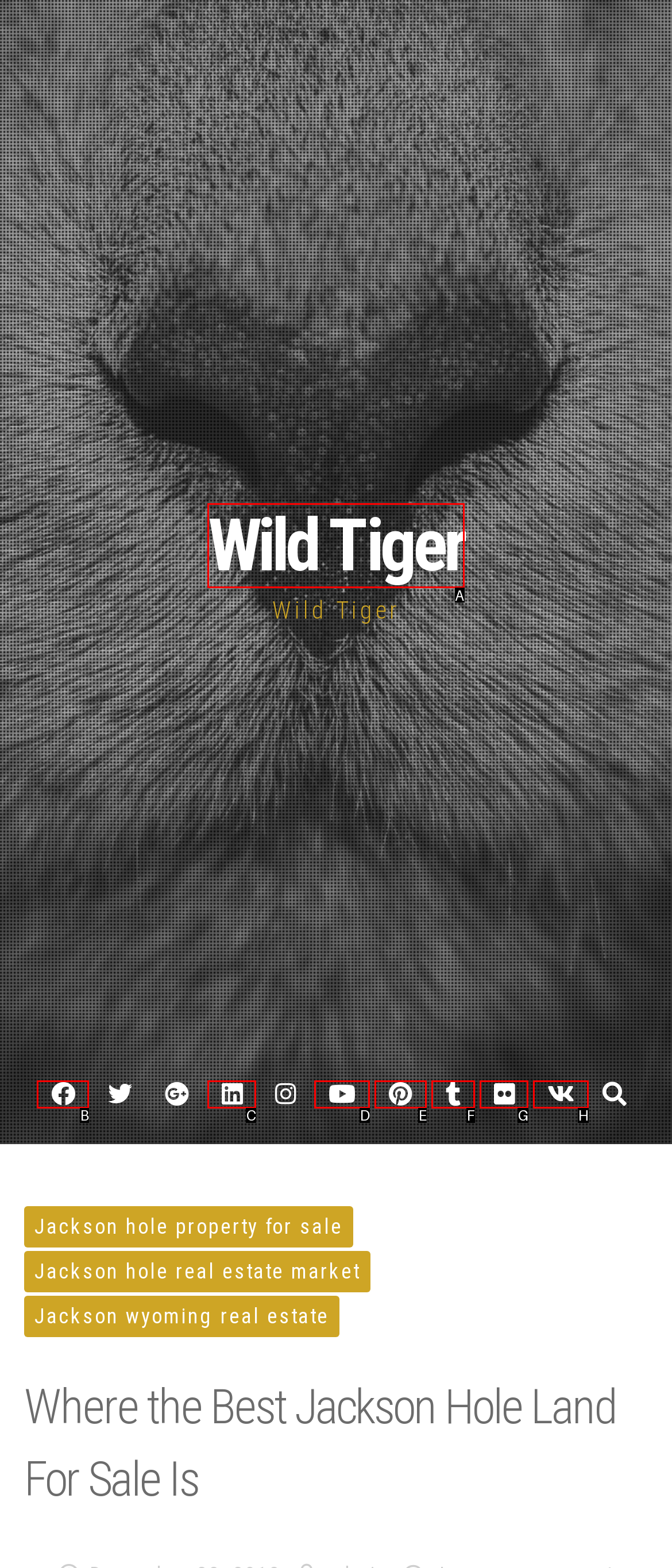Identify the letter of the UI element you should interact with to perform the task: Go to Wild Tiger homepage
Reply with the appropriate letter of the option.

A